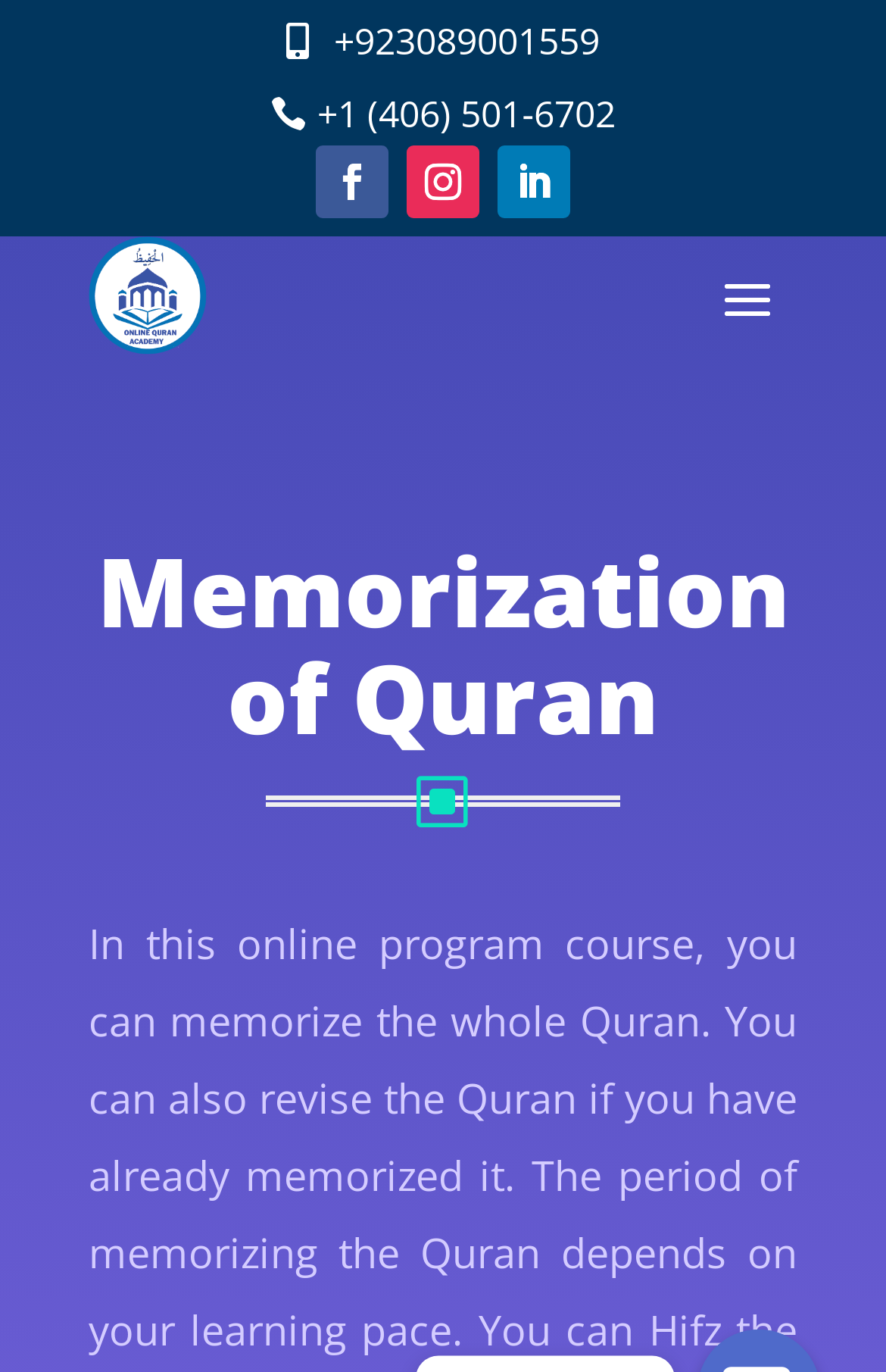Locate the bounding box of the UI element defined by this description: "+923089001559". The coordinates should be given as four float numbers between 0 and 1, formatted as [left, top, right, bottom].

[0.295, 0.0, 0.705, 0.061]